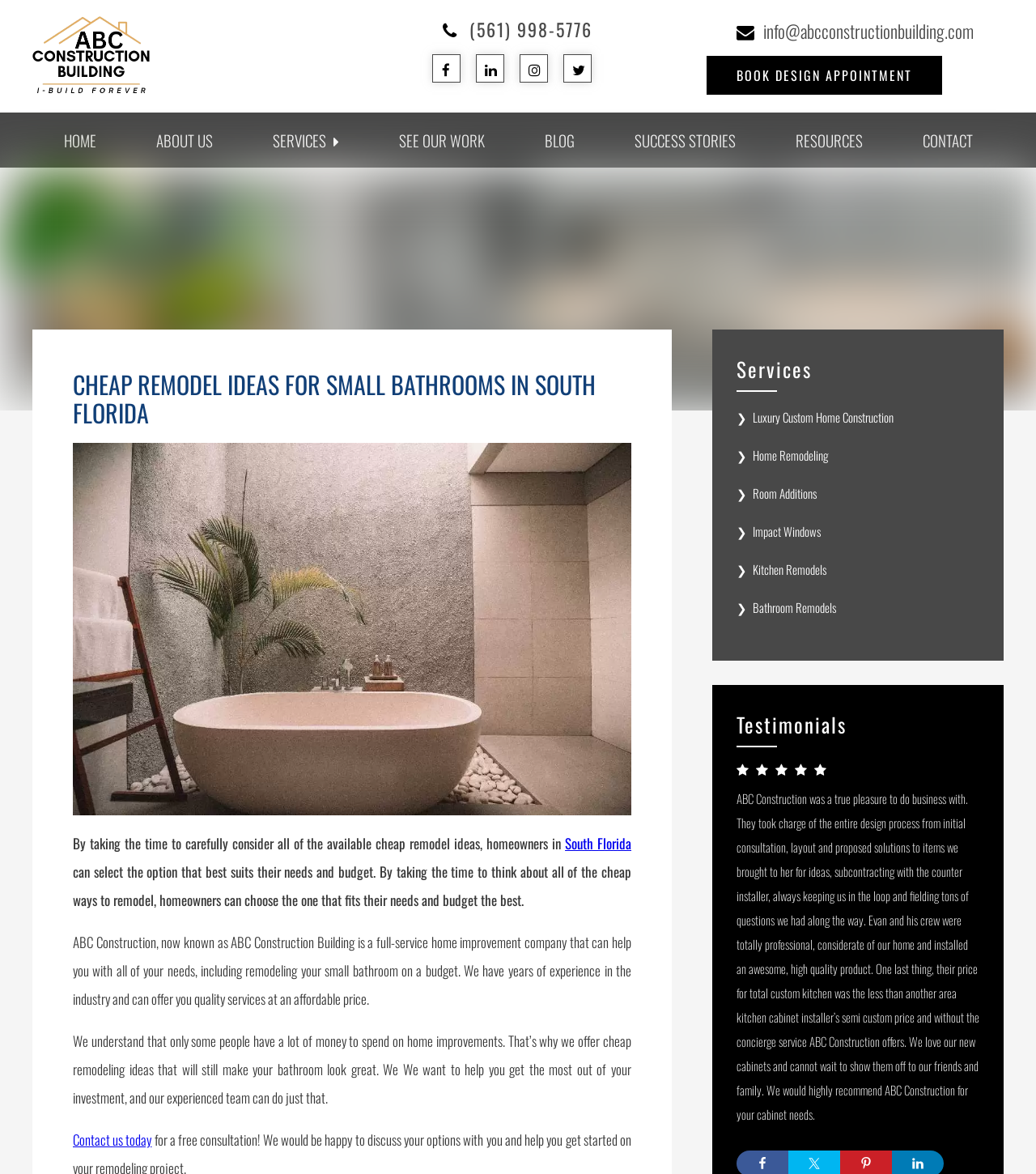What is the company name of the logo? Observe the screenshot and provide a one-word or short phrase answer.

ABC Construction